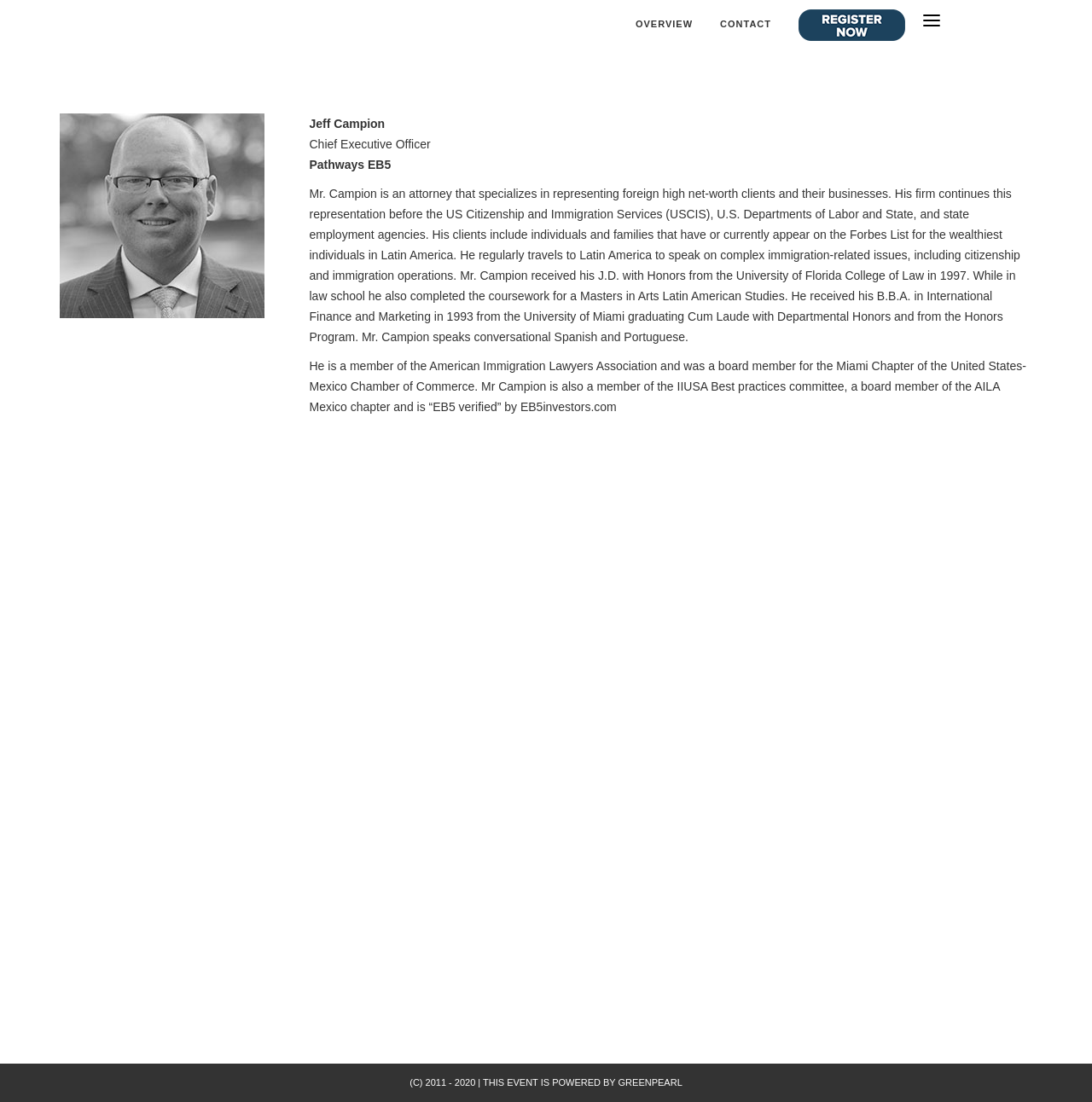Describe every aspect of the webpage in a detailed manner.

The webpage is about Jeff Campion, a Chief Executive Officer at Pathways EB5. At the top of the page, there are three links: "OVERVIEW", "CONTACT", and an empty link with an image. The image is positioned to the right of the links. 

Below the links, there is a figure with an image of Jeff Campion, which takes up about a quarter of the page's width. To the right of the image, there are three blocks of text. The first block describes Jeff Campion's profession, stating that he is an attorney specializing in representing foreign high net-worth clients and their businesses. The second block provides more details about his experience, education, and language skills. The third block lists his memberships and affiliations, including the American Immigration Lawyers Association and the IIUSA Best practices committee.

At the very bottom of the page, there is a copyright notice stating "(C) 2011 - 2020 | THIS EVENT IS POWERED BY GREENPEARL".